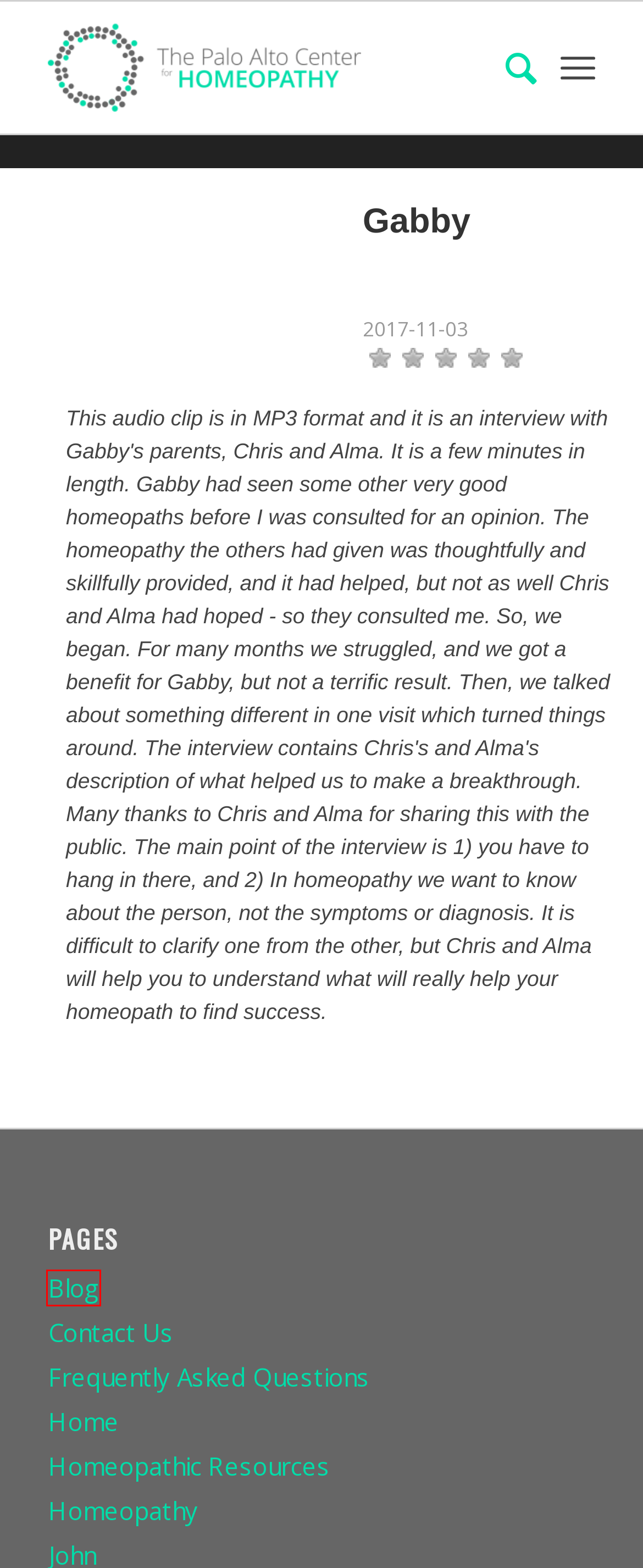Review the webpage screenshot and focus on the UI element within the red bounding box. Select the best-matching webpage description for the new webpage that follows after clicking the highlighted element. Here are the candidates:
A. Homeopathy – The Palo Alto Center for Homeopathy
B. Blog – The Palo Alto Center for Homeopathy
C. Copyright Notice – The Palo Alto Center for Homeopathy
D. Website Disclaimer – The Palo Alto Center for Homeopathy
E. Frequently Asked Questions – The Palo Alto Center for Homeopathy
F. Homeopathic Resources – The Palo Alto Center for Homeopathy
G. The Palo Alto Center for Homeopathy
H. Contact Us – The Palo Alto Center for Homeopathy

B